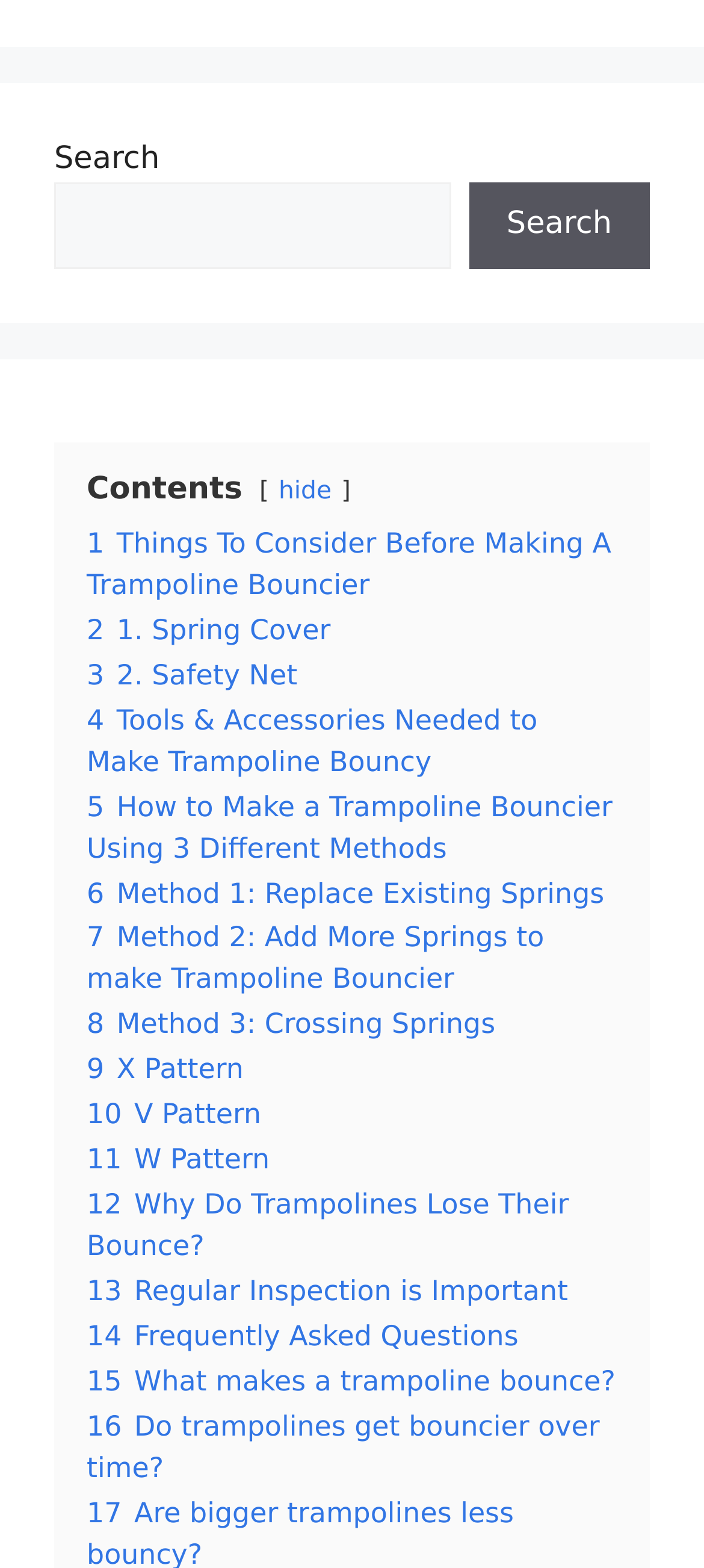Locate the bounding box coordinates of the region to be clicked to comply with the following instruction: "Read about China's major coal-producing region embracing new energy". The coordinates must be four float numbers between 0 and 1, in the form [left, top, right, bottom].

None